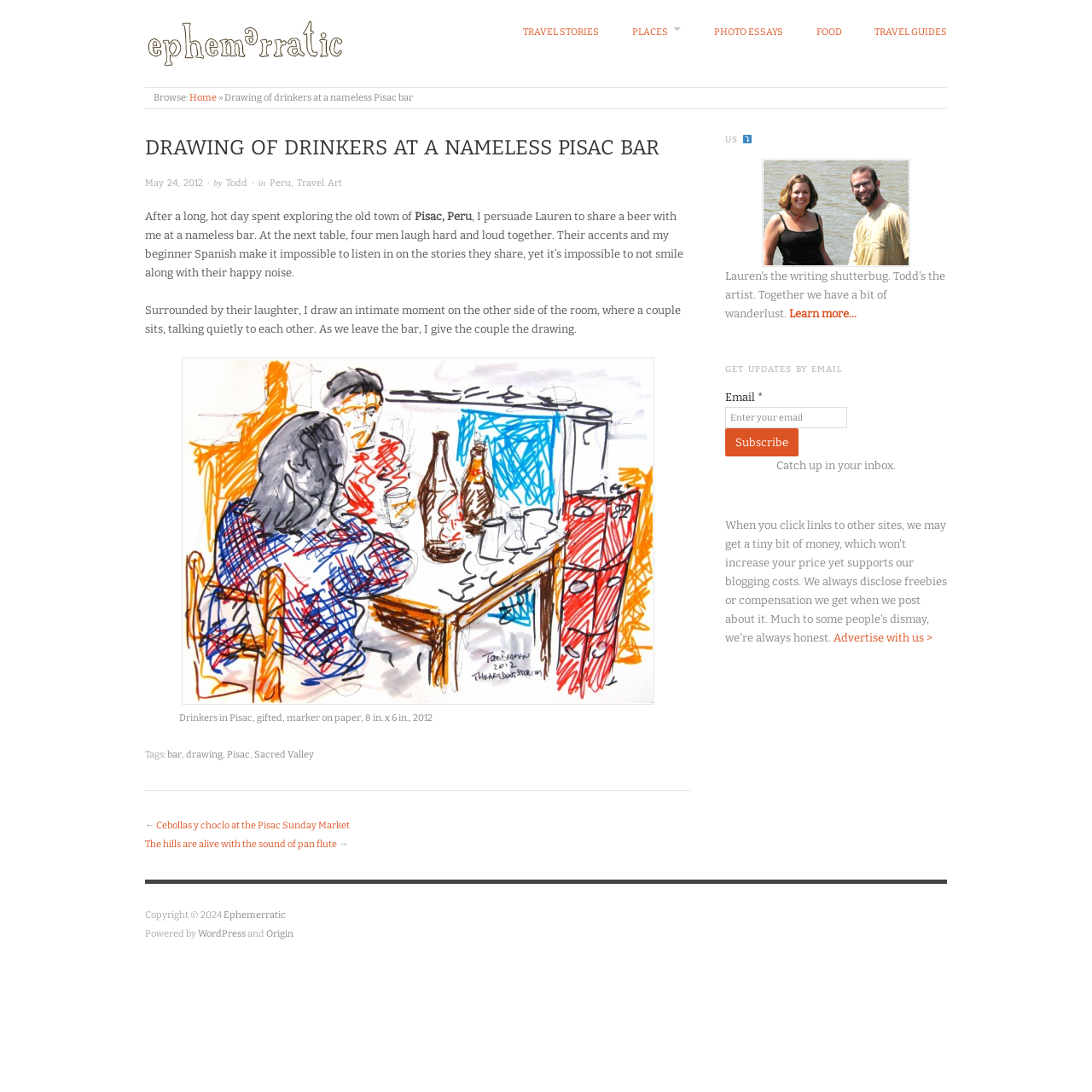Could you indicate the bounding box coordinates of the region to click in order to complete this instruction: "Click on the 'TRAVEL STORIES' link".

[0.479, 0.023, 0.548, 0.035]